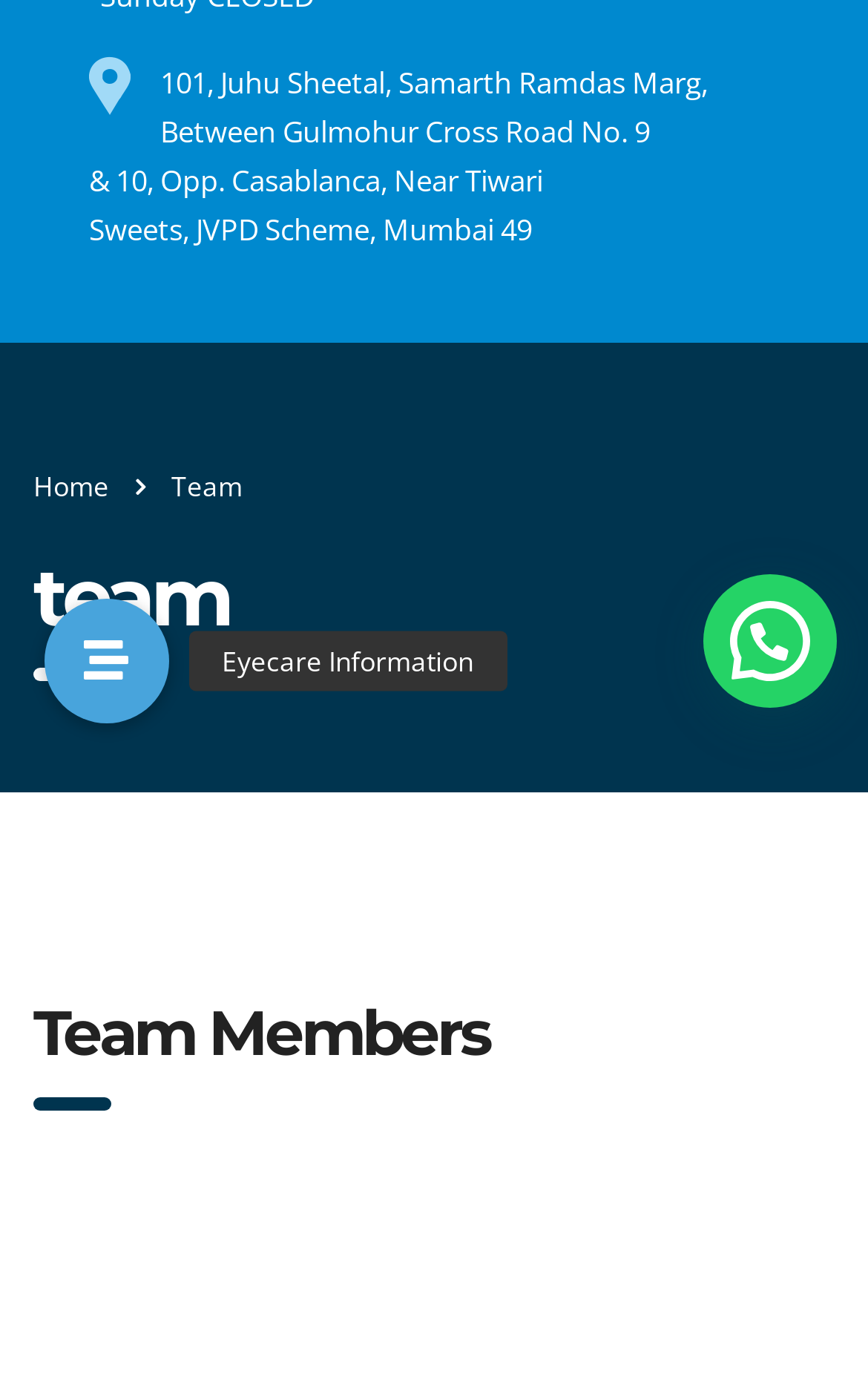Please find the bounding box coordinates (top-left x, top-left y, bottom-right x, bottom-right y) in the screenshot for the UI element described as follows: About Peru

None